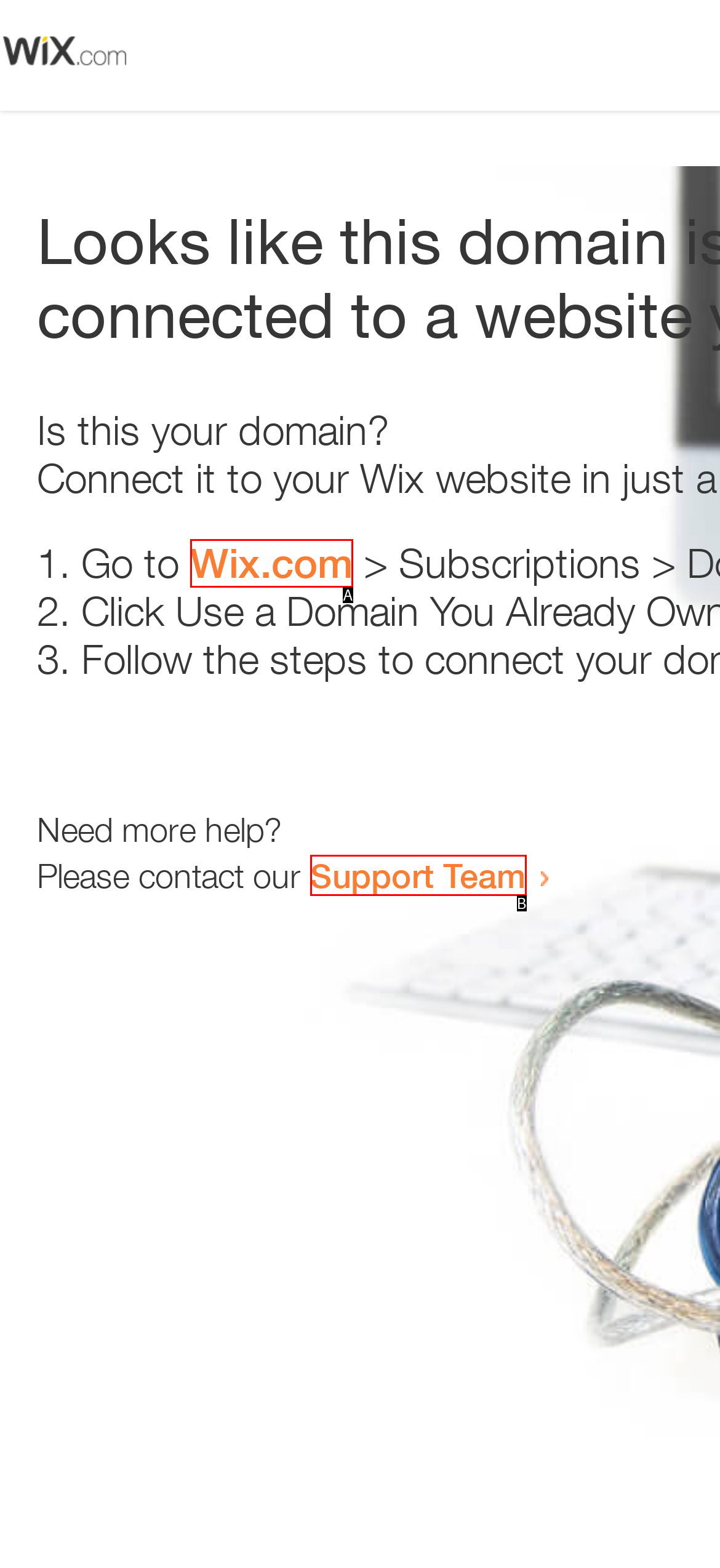Given the description: Support Team, select the HTML element that best matches it. Reply with the letter of your chosen option.

B